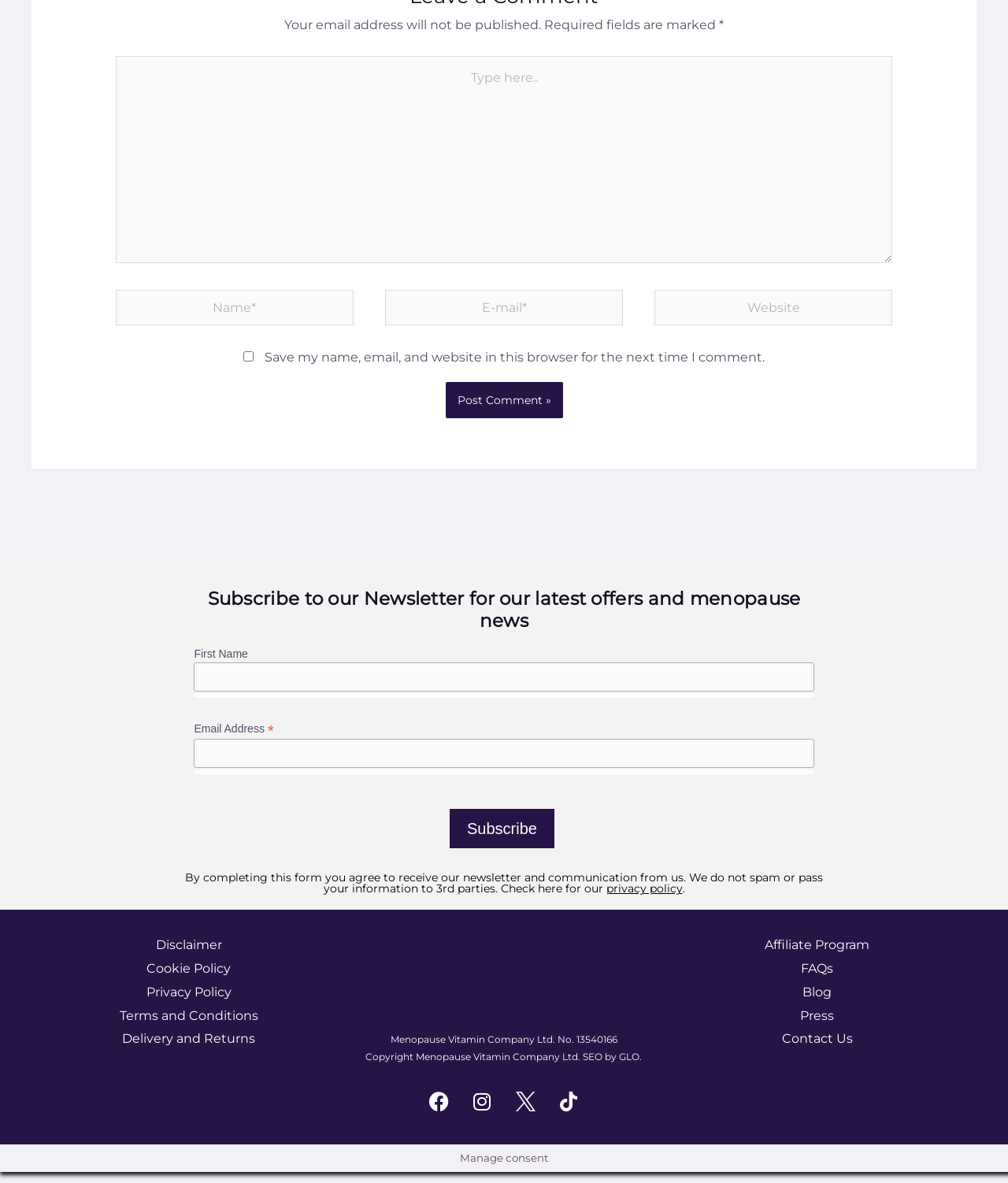Answer succinctly with a single word or phrase:
How many links are there in the footer section?

11